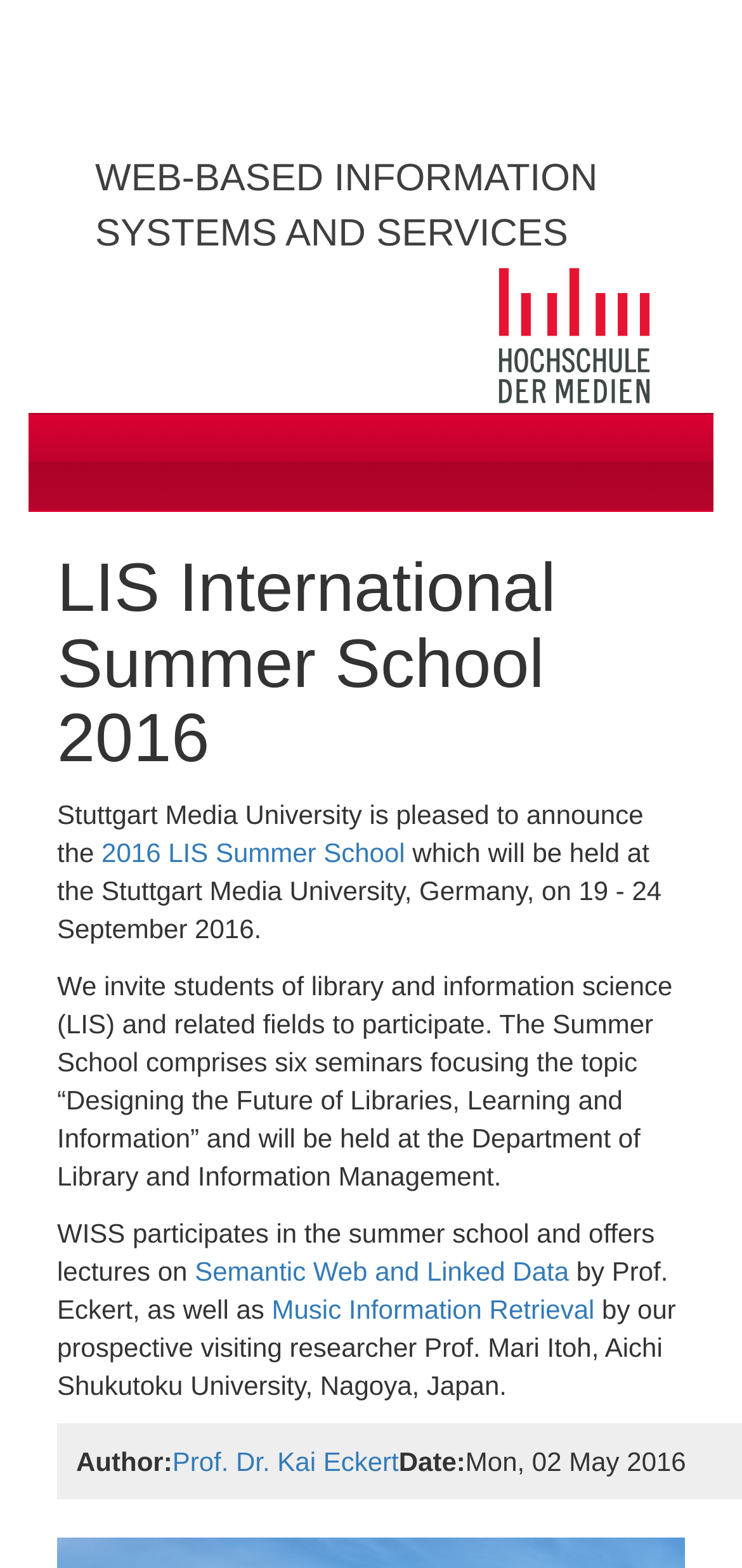When was the article published?
Look at the screenshot and respond with one word or a short phrase.

Mon, 02 May 2016